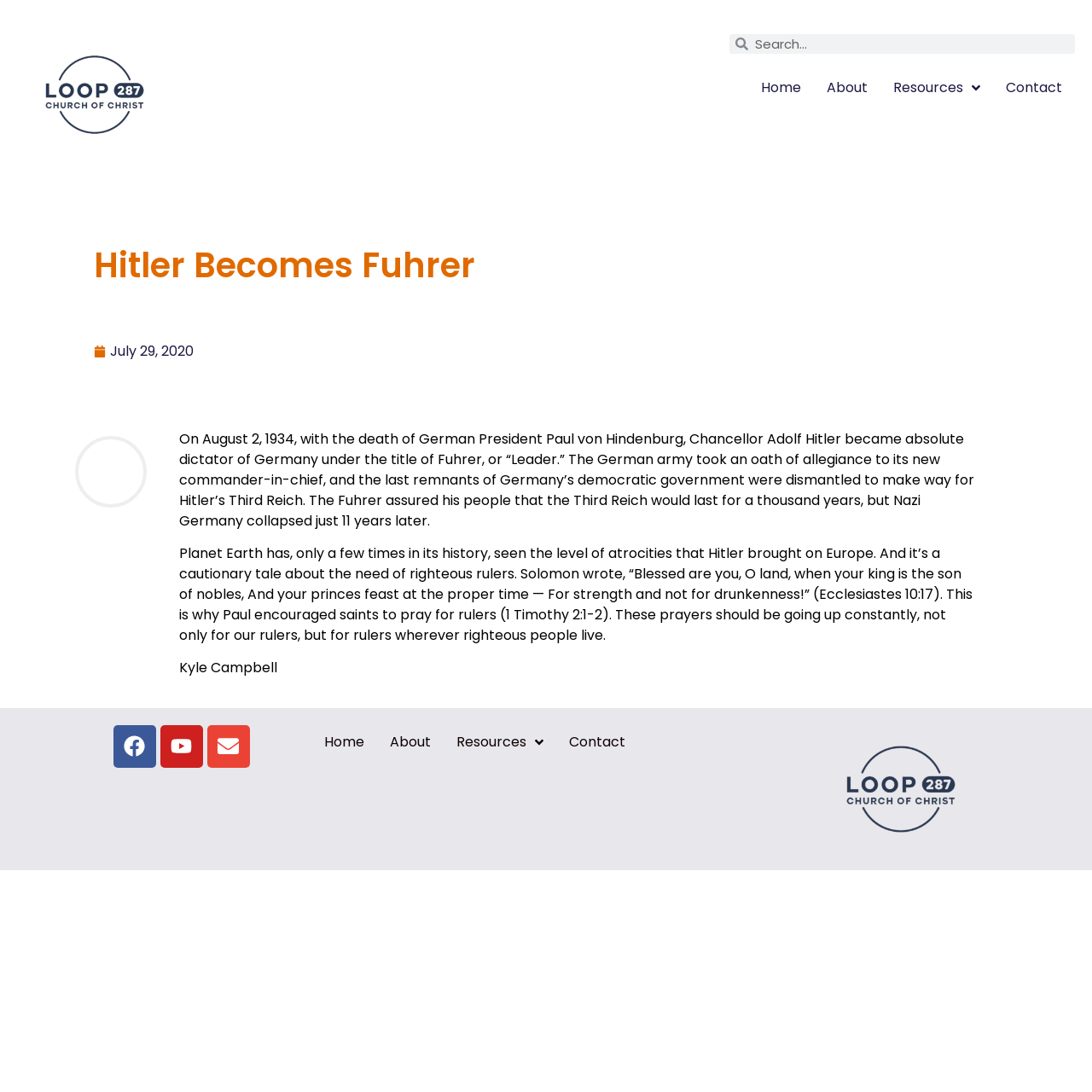Identify the bounding box coordinates of the element to click to follow this instruction: 'Click the 'LOG IN' button'. Ensure the coordinates are four float values between 0 and 1, provided as [left, top, right, bottom].

None